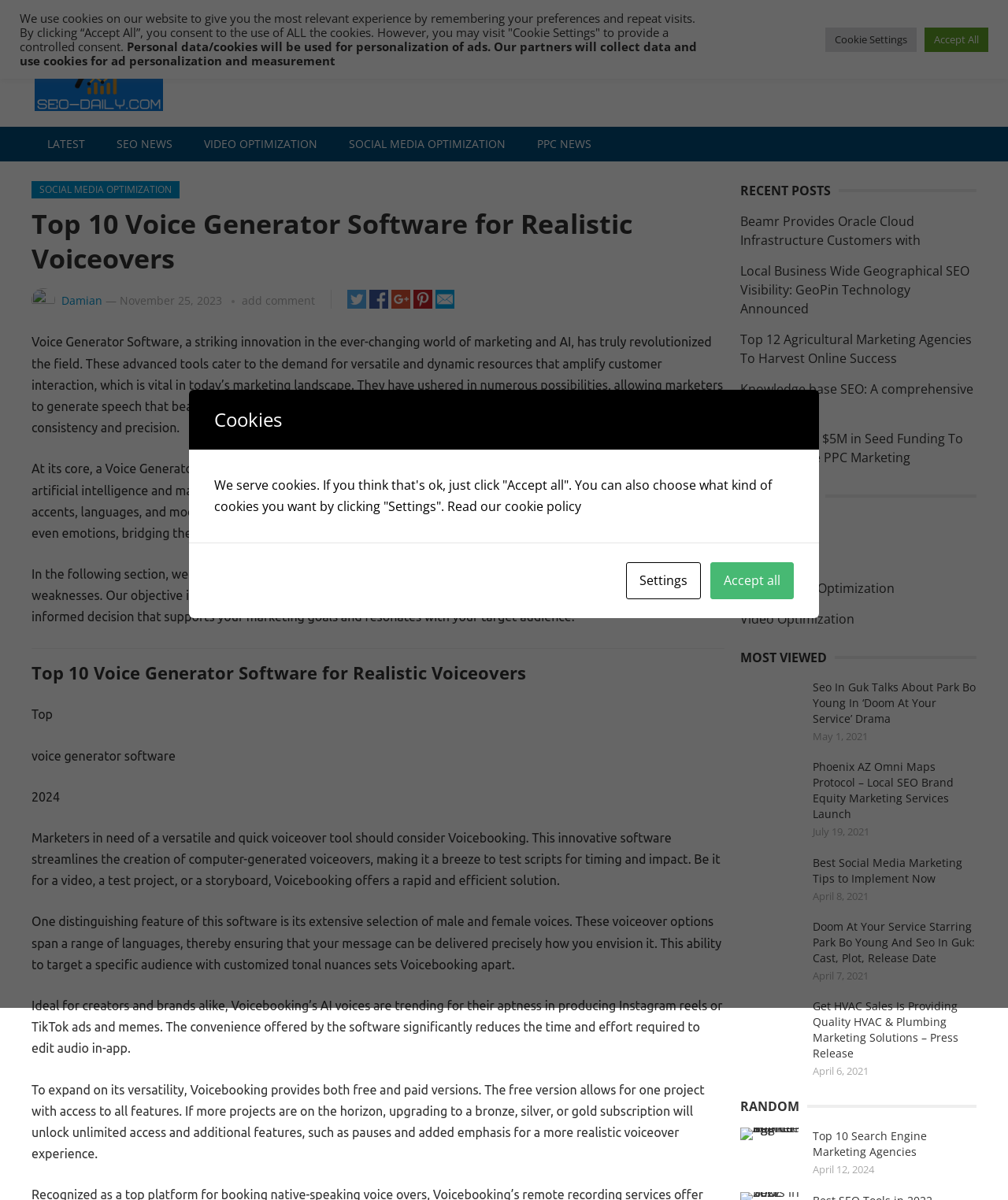Examine the image and give a thorough answer to the following question:
What is the difference between the free and paid versions of Voicebooking?

The webpage states that the free version of Voicebooking allows for one project with access to all features, while the paid versions (bronze, silver, or gold subscription) unlock unlimited access and additional features, such as pauses and added emphasis for a more realistic voiceover experience.